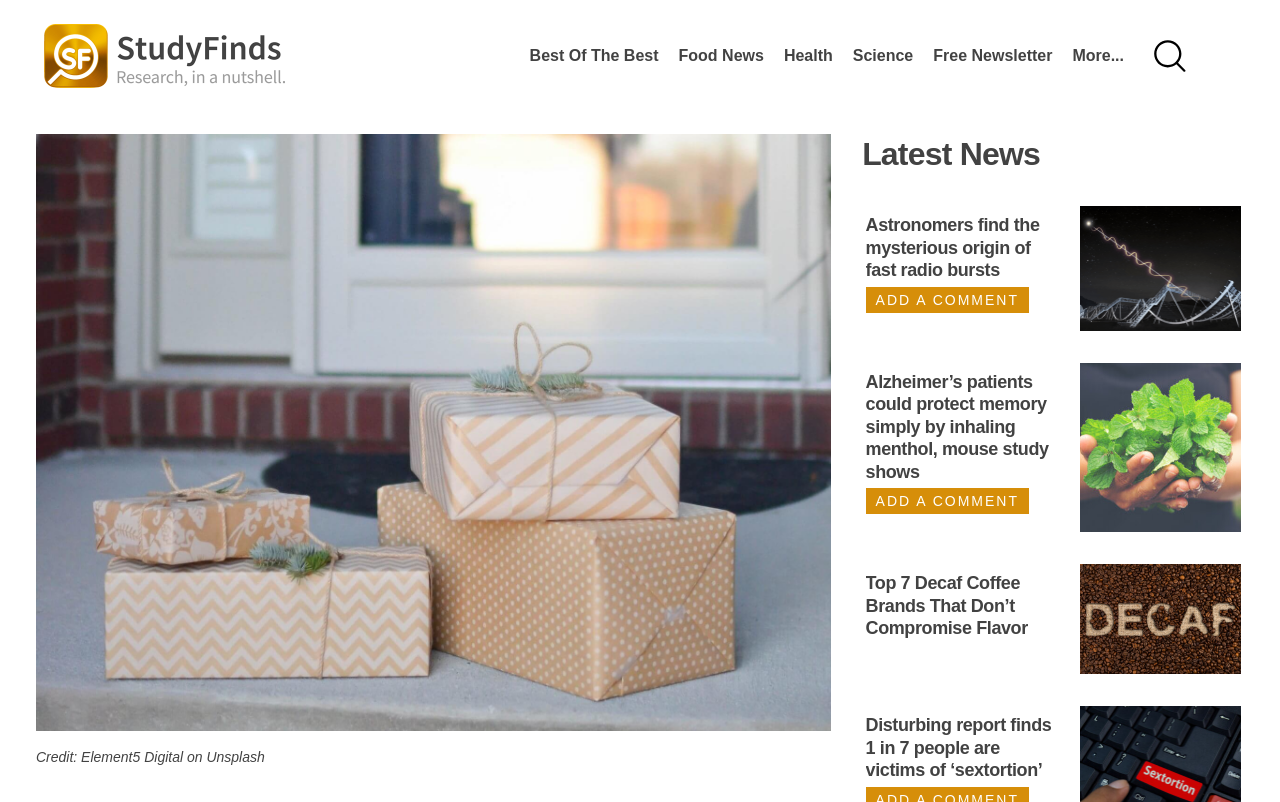Please determine the bounding box coordinates of the element to click in order to execute the following instruction: "Book an appointment". The coordinates should be four float numbers between 0 and 1, specified as [left, top, right, bottom].

None